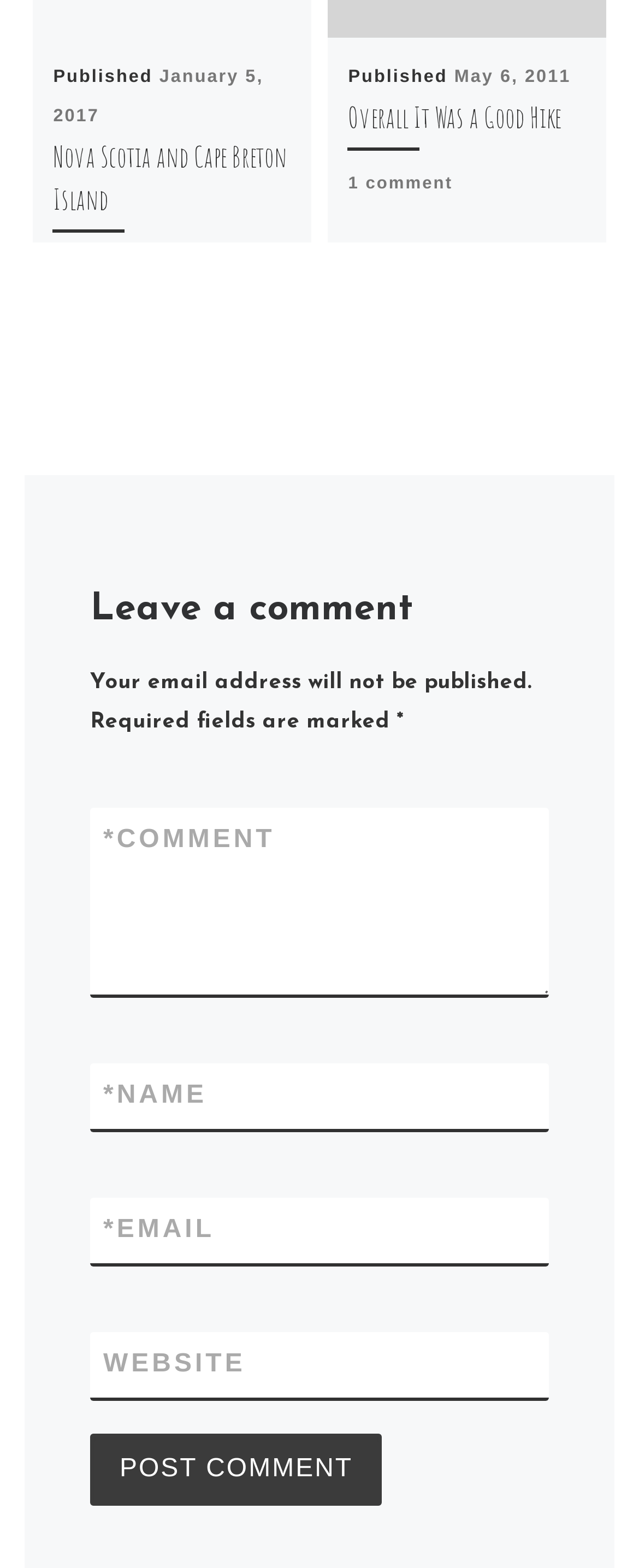What is the label of the first text box?
Please look at the screenshot and answer in one word or a short phrase.

COMMENT